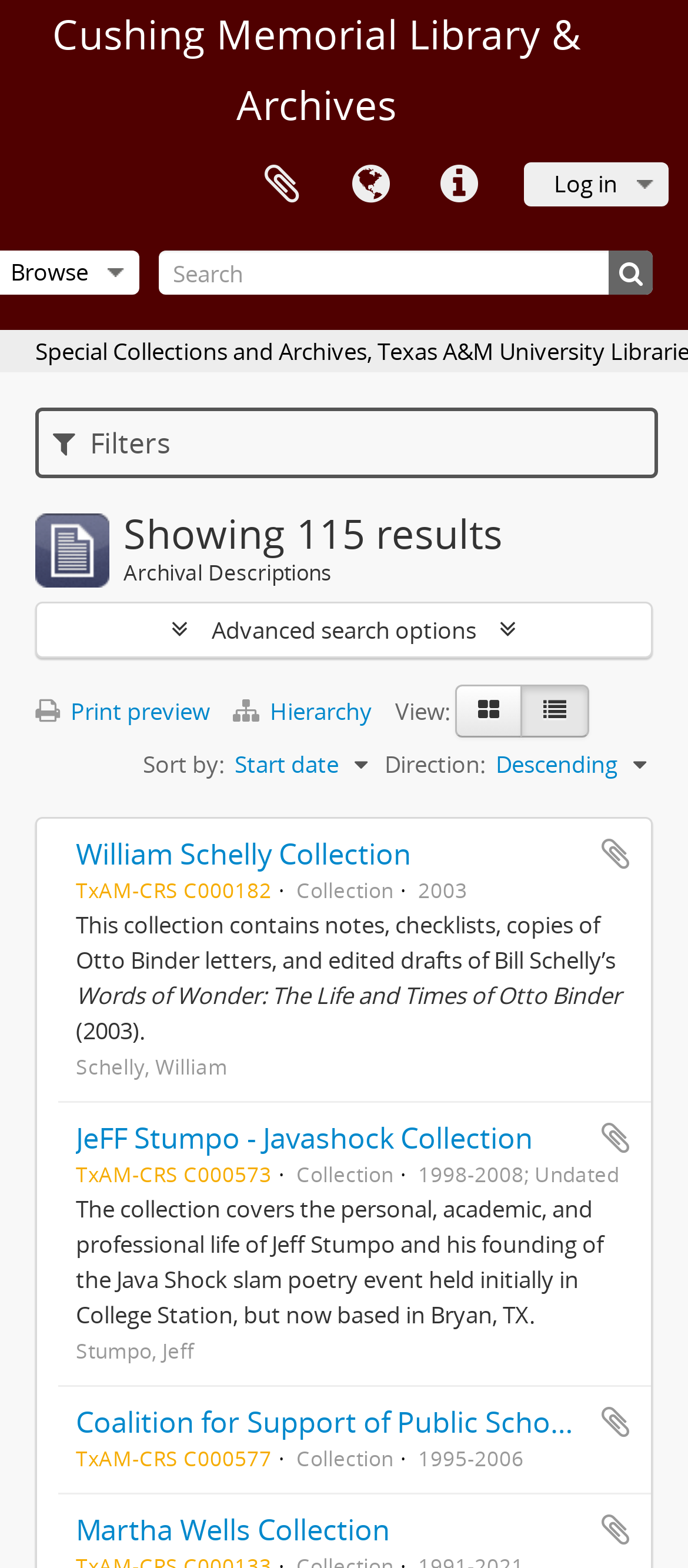Pinpoint the bounding box coordinates for the area that should be clicked to perform the following instruction: "Log in to the system".

[0.762, 0.104, 0.972, 0.132]